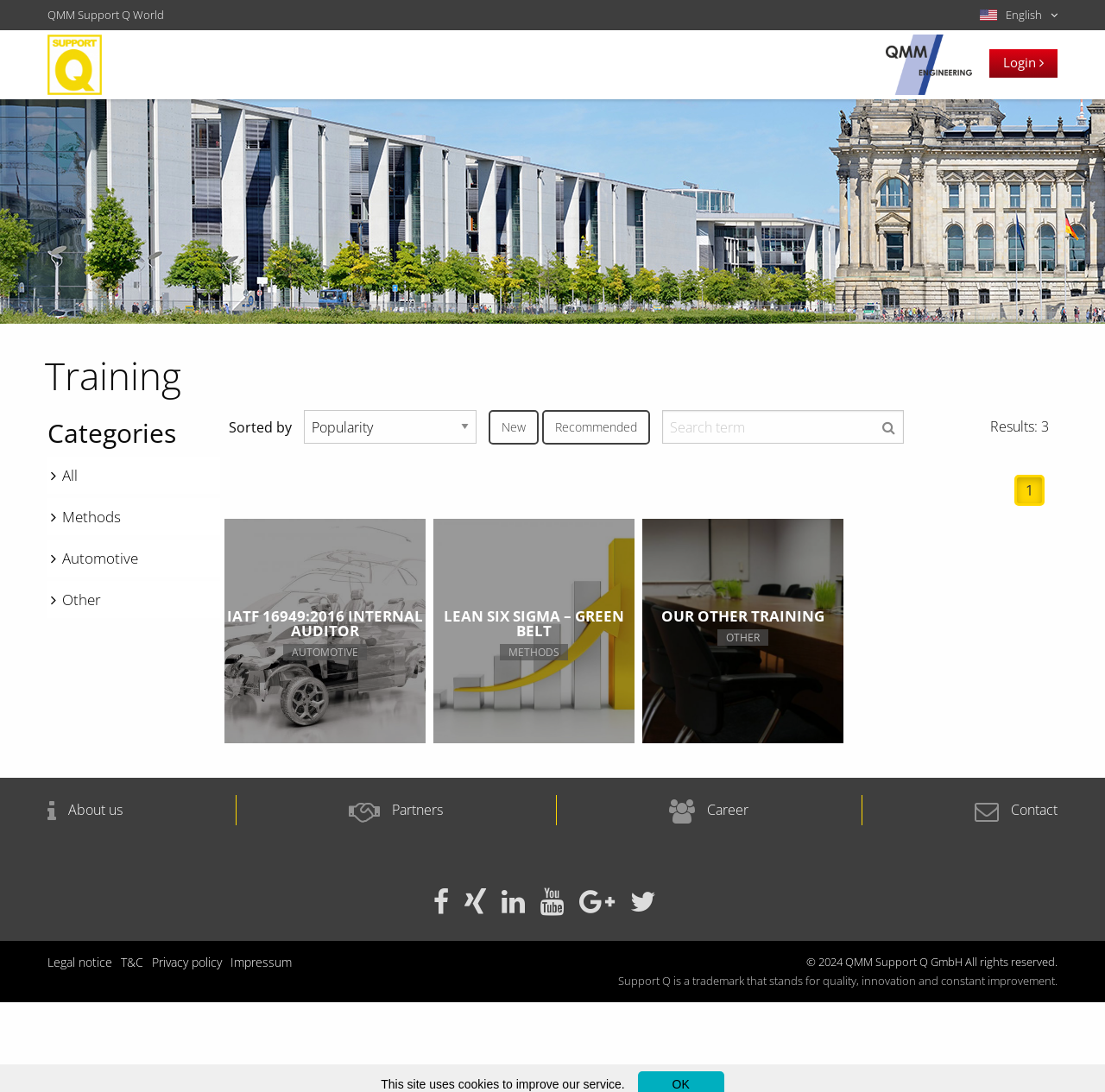Identify the bounding box coordinates of the region that should be clicked to execute the following instruction: "Click on the 'New' button".

[0.442, 0.375, 0.488, 0.407]